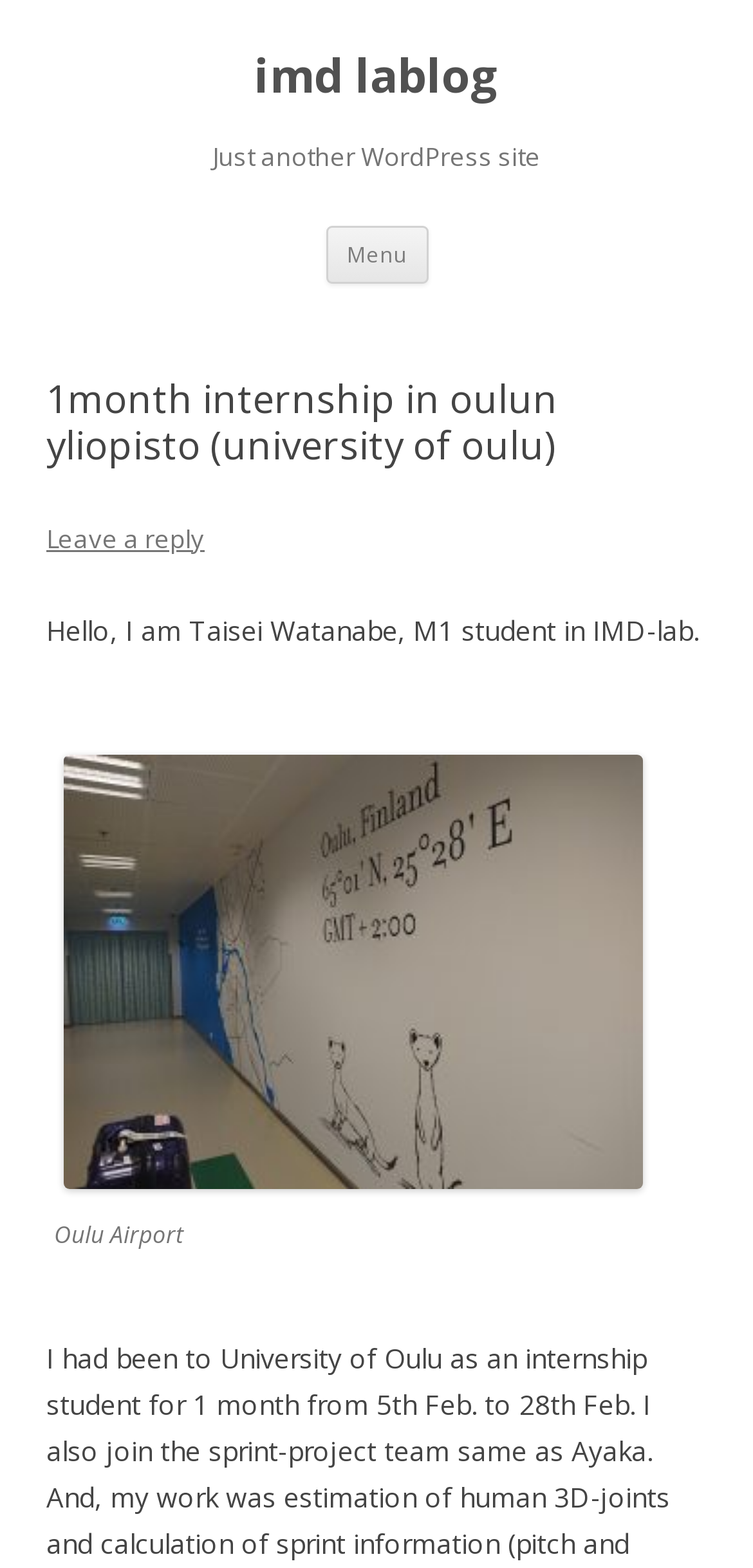What is the author's name?
Relying on the image, give a concise answer in one word or a brief phrase.

Taisei Watanabe